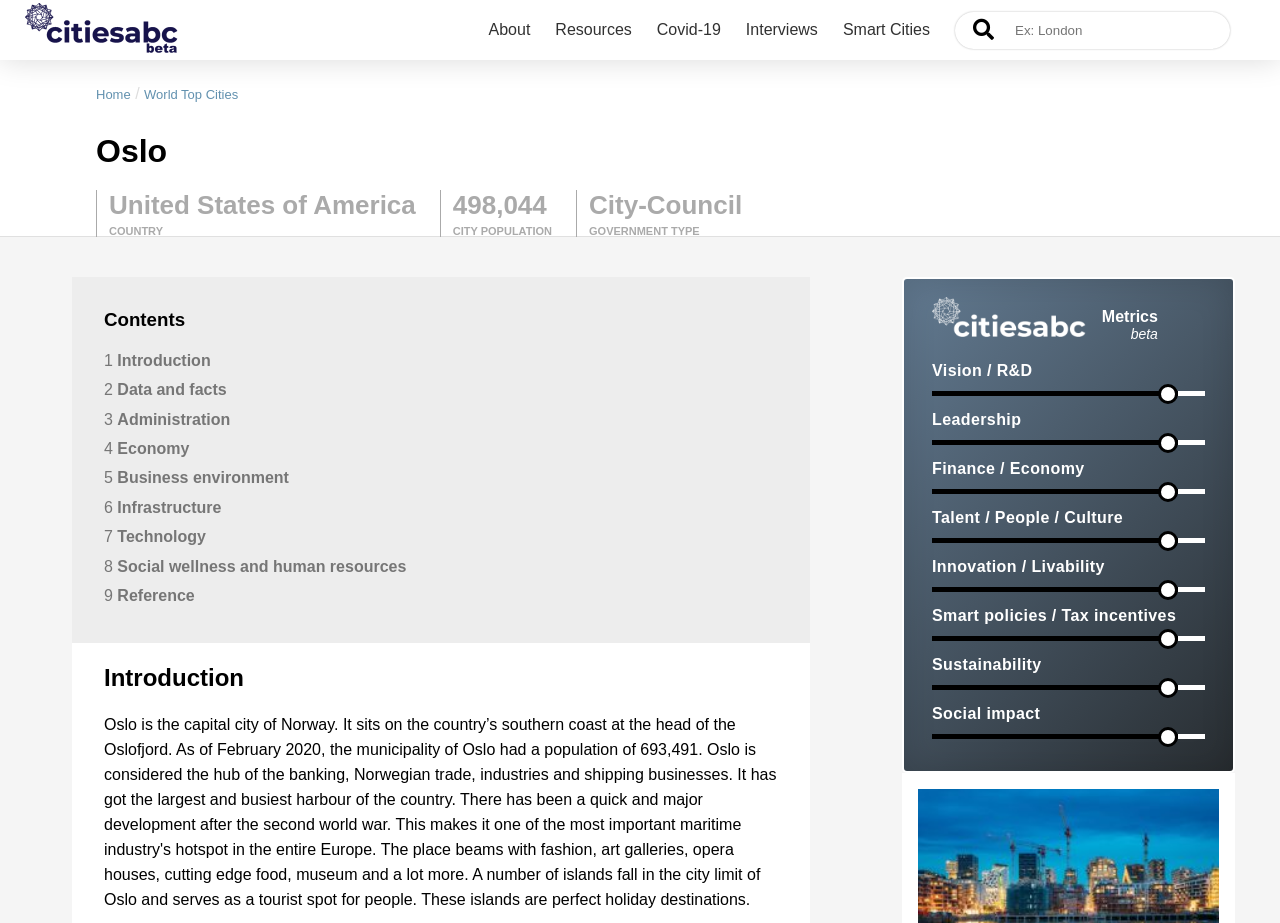Can you show the bounding box coordinates of the region to click on to complete the task described in the instruction: "Click on the About link"?

[0.382, 0.023, 0.414, 0.042]